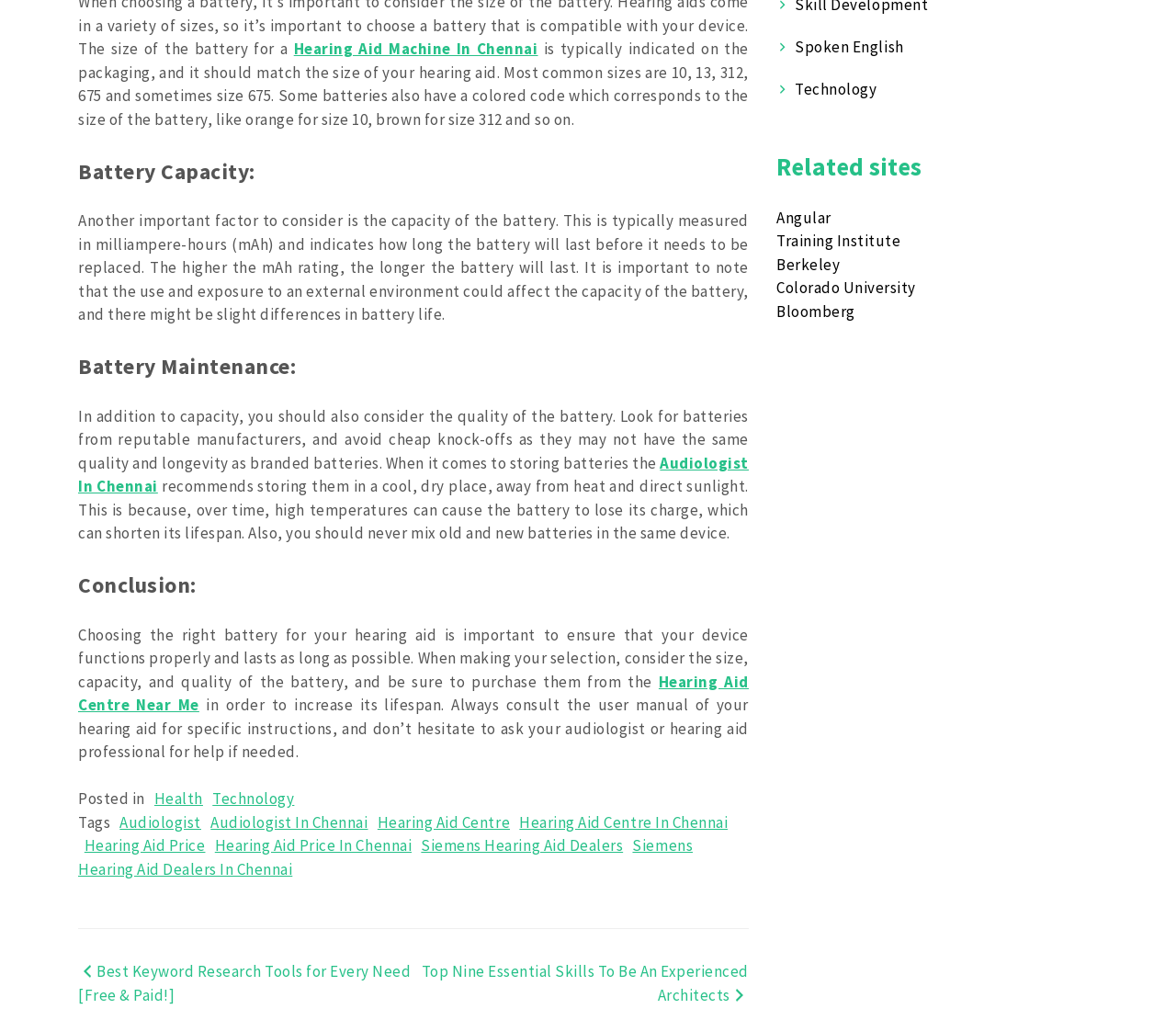Please specify the coordinates of the bounding box for the element that should be clicked to carry out this instruction: "Click the Movember Moustache Party link". The coordinates must be four float numbers between 0 and 1, formatted as [left, top, right, bottom].

None